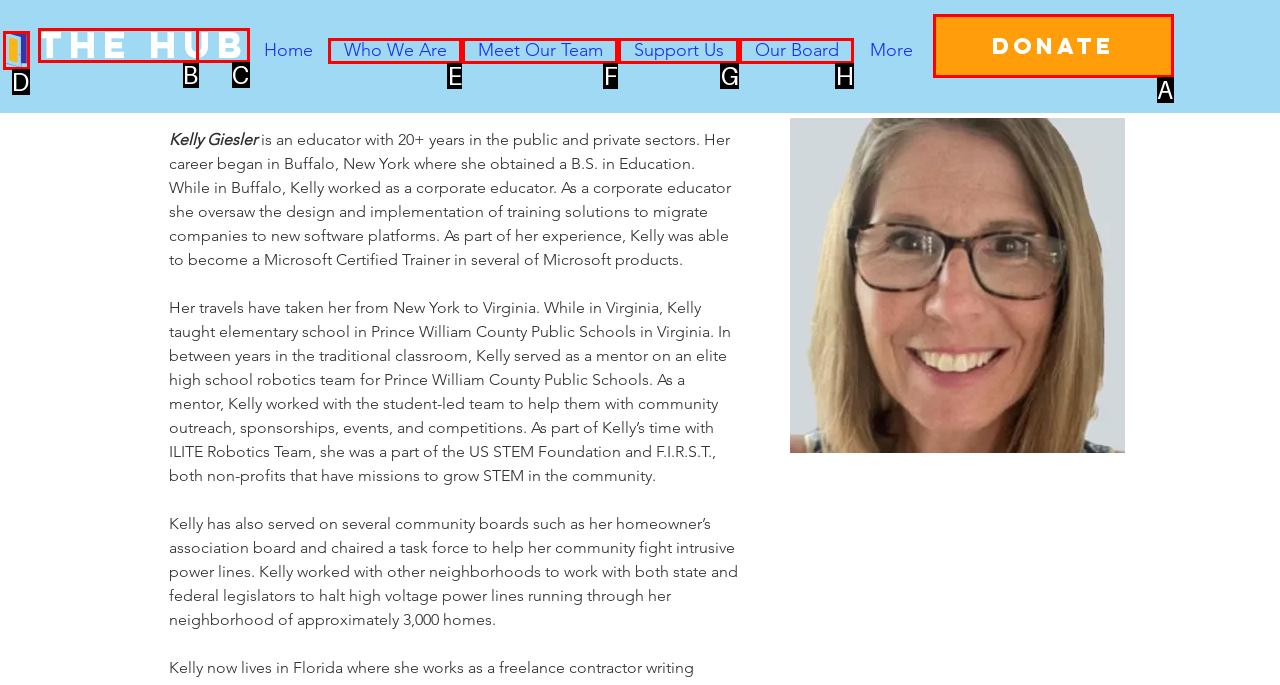Using the description: #comp-j9o0biy5 svg [data-color="1"] {fill: #3535A7;}, find the HTML element that matches it. Answer with the letter of the chosen option.

D